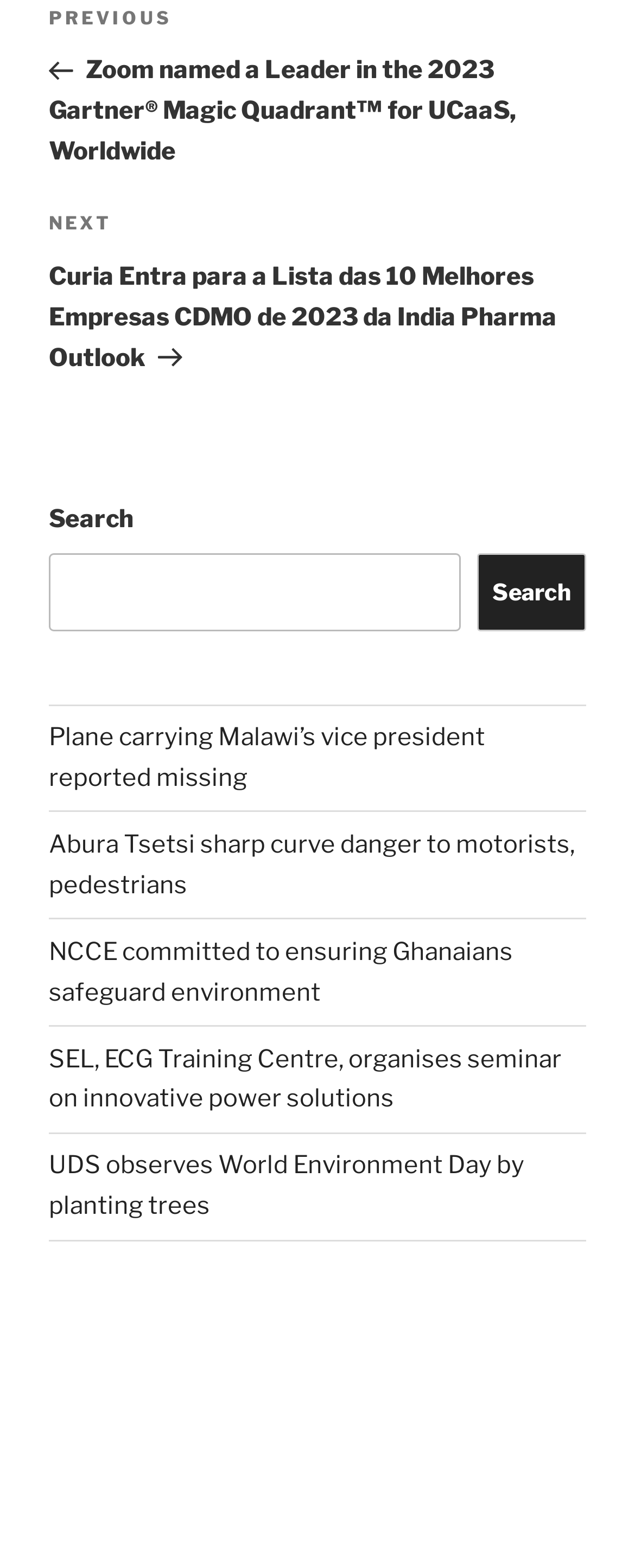Find the bounding box coordinates of the element's region that should be clicked in order to follow the given instruction: "Go to previous post". The coordinates should consist of four float numbers between 0 and 1, i.e., [left, top, right, bottom].

[0.077, 0.002, 0.923, 0.106]